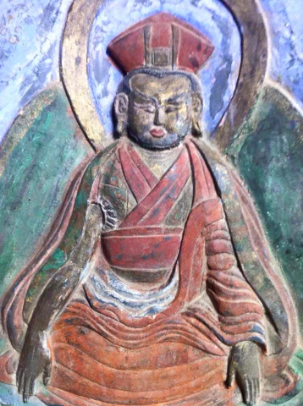What is the expression on Gyaldakpa's face?
Please provide a detailed and comprehensive answer to the question.

The caption describes Gyaldakpa as being 'portrayed seated with a serene expression', indicating that his facial expression is calm and peaceful.